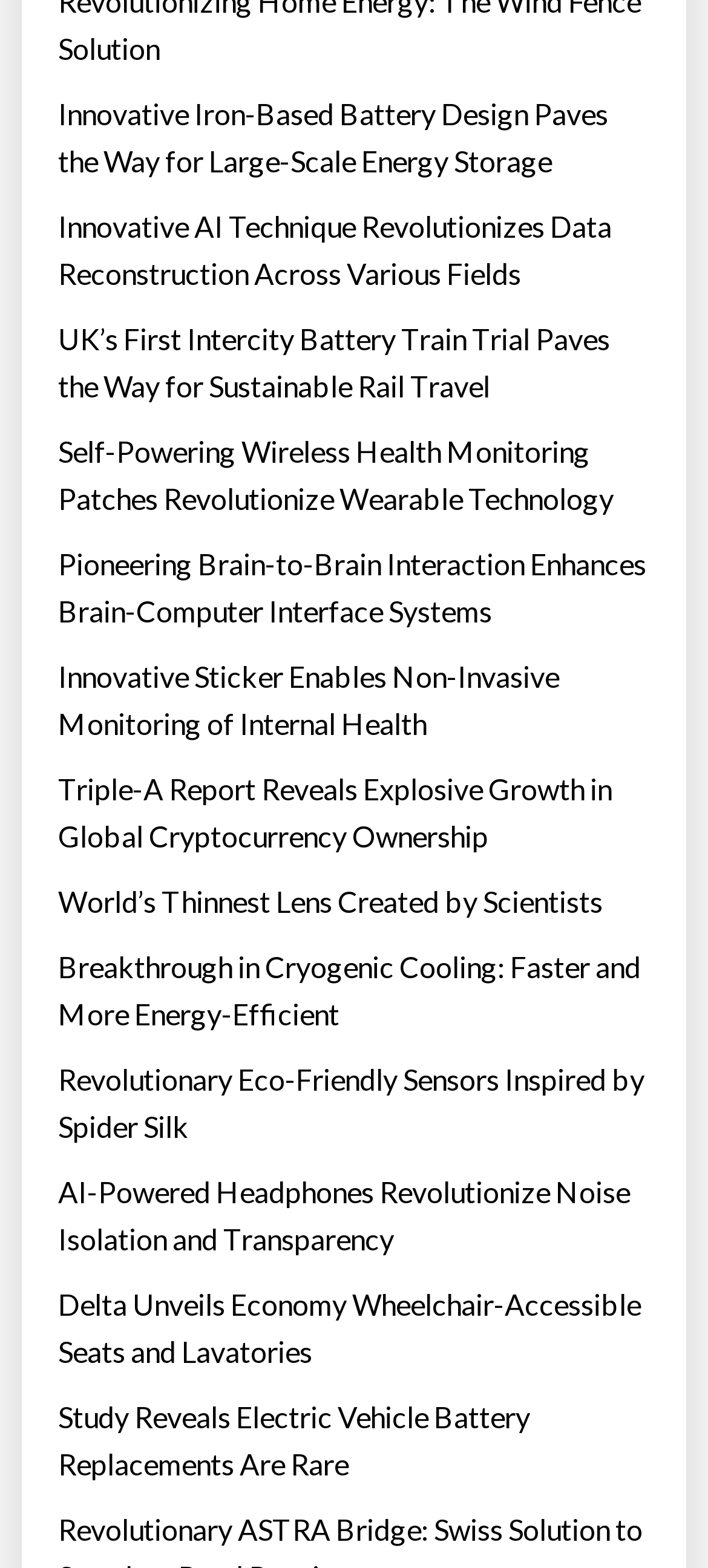Find and specify the bounding box coordinates that correspond to the clickable region for the instruction: "Check out the revolutionary eco-friendly sensors".

[0.082, 0.674, 0.918, 0.734]